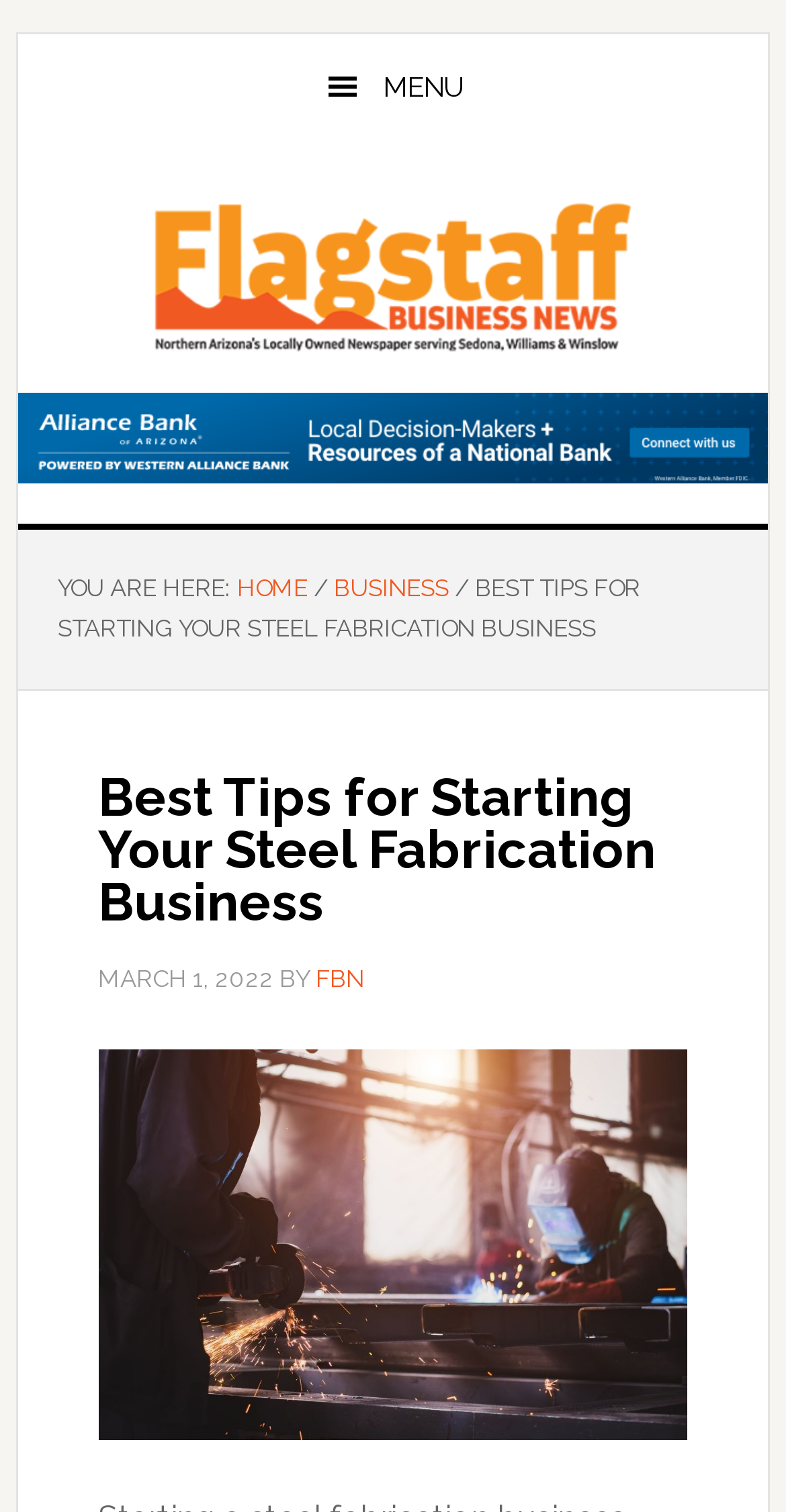Respond with a single word or phrase to the following question:
What is the date of the article?

MARCH 1, 2022